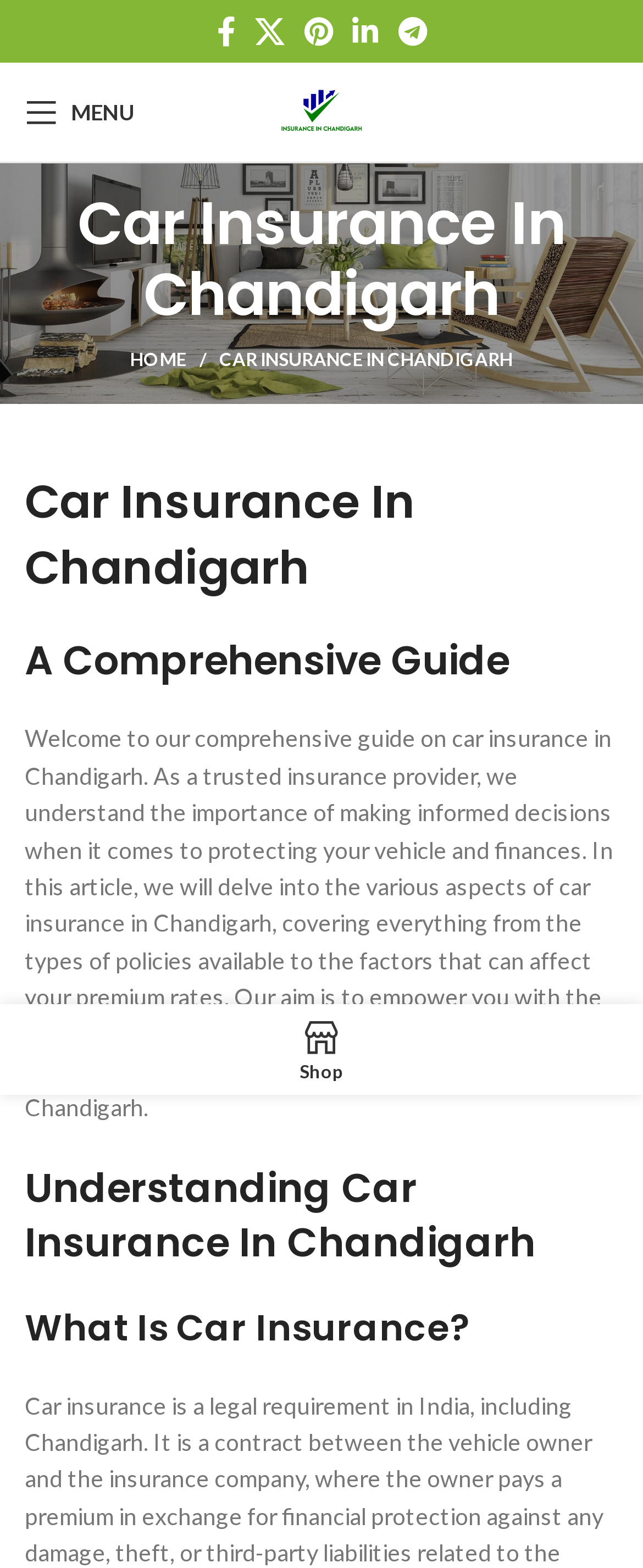Identify the bounding box of the UI component described as: "Shop".

[0.013, 0.646, 0.987, 0.693]